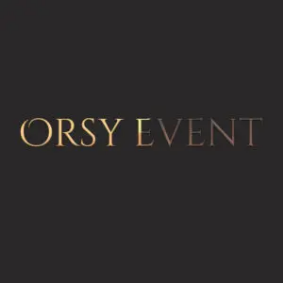Provide a one-word or one-phrase answer to the question:
What is the background color of the logo?

Dark